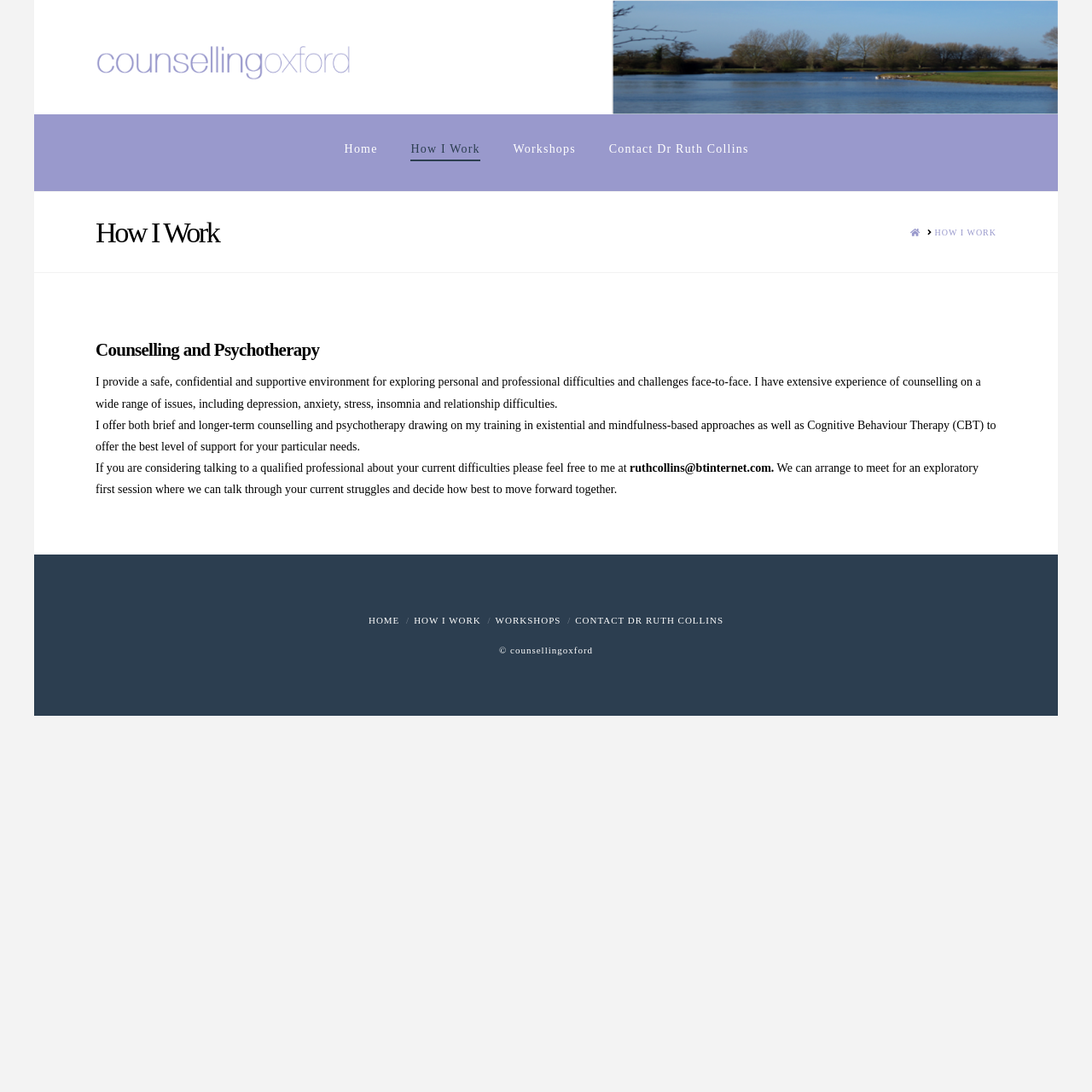What is the purpose of the first session?
Answer with a single word or phrase by referring to the visual content.

To talk through current struggles and decide how to move forward